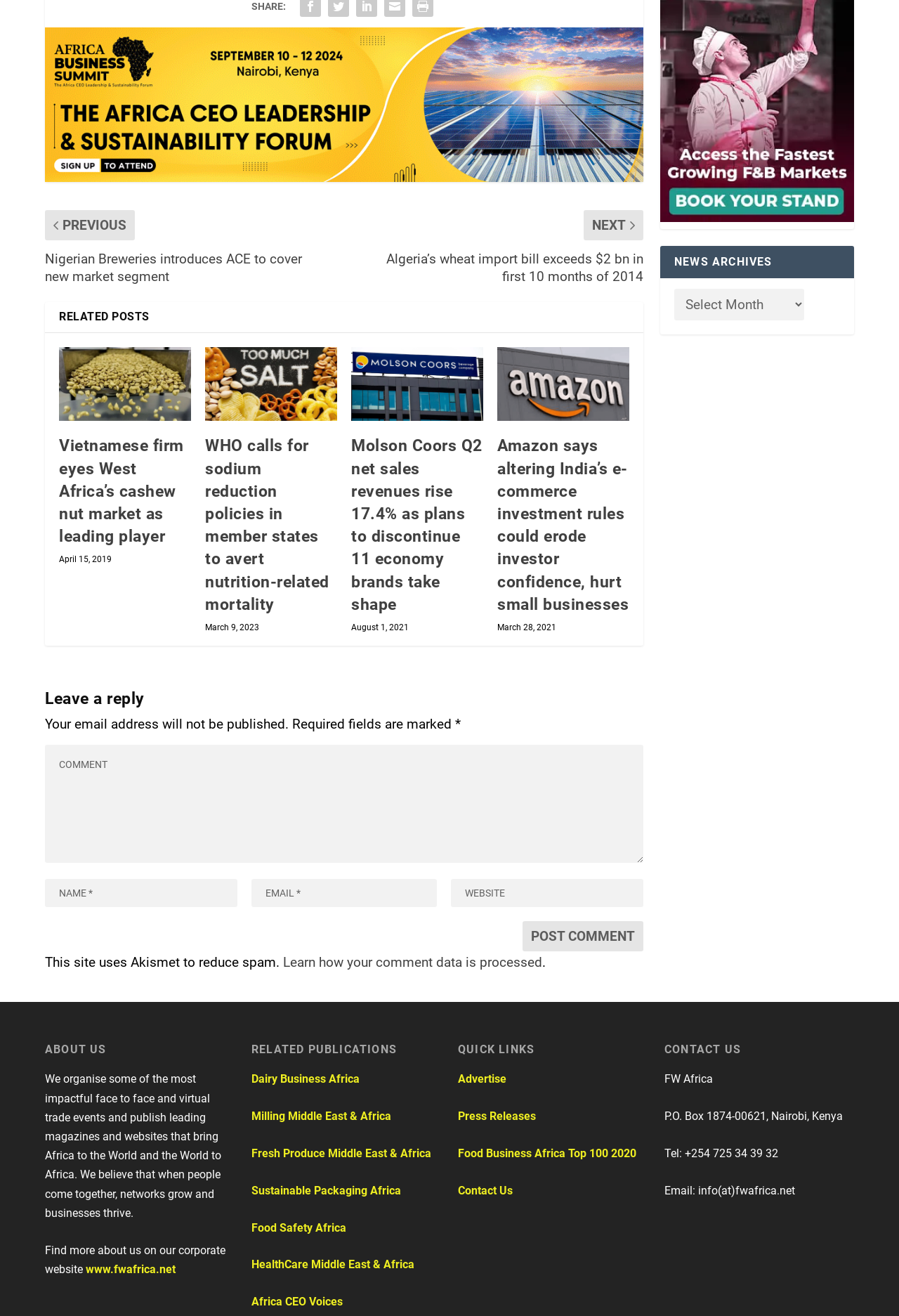Please determine the bounding box coordinates of the element to click on in order to accomplish the following task: "Leave a reply". Ensure the coordinates are four float numbers ranging from 0 to 1, i.e., [left, top, right, bottom].

[0.05, 0.536, 0.716, 0.559]